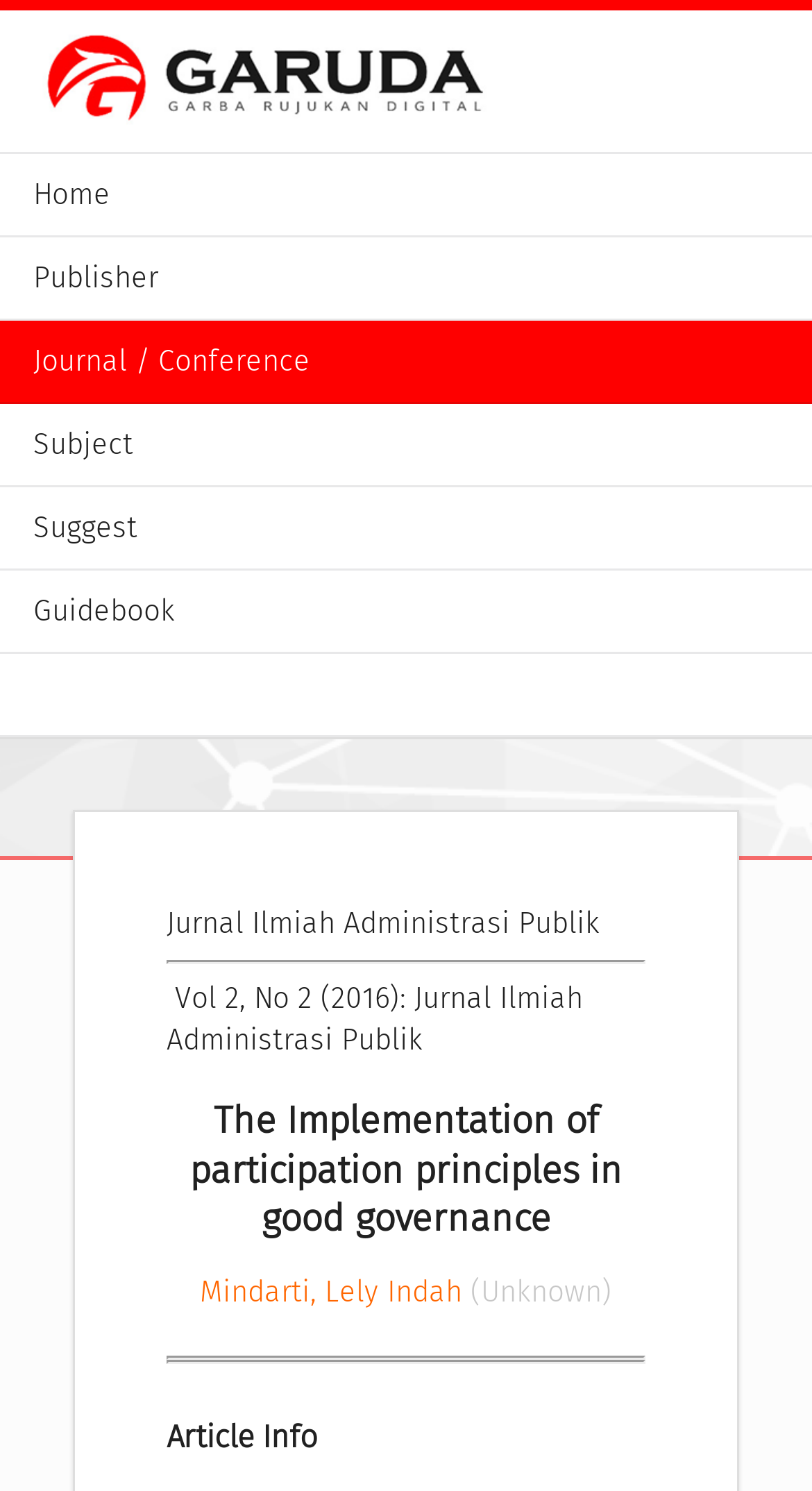Who is the author of the article?
Look at the image and provide a short answer using one word or a phrase.

Mindarti, Lely Indah